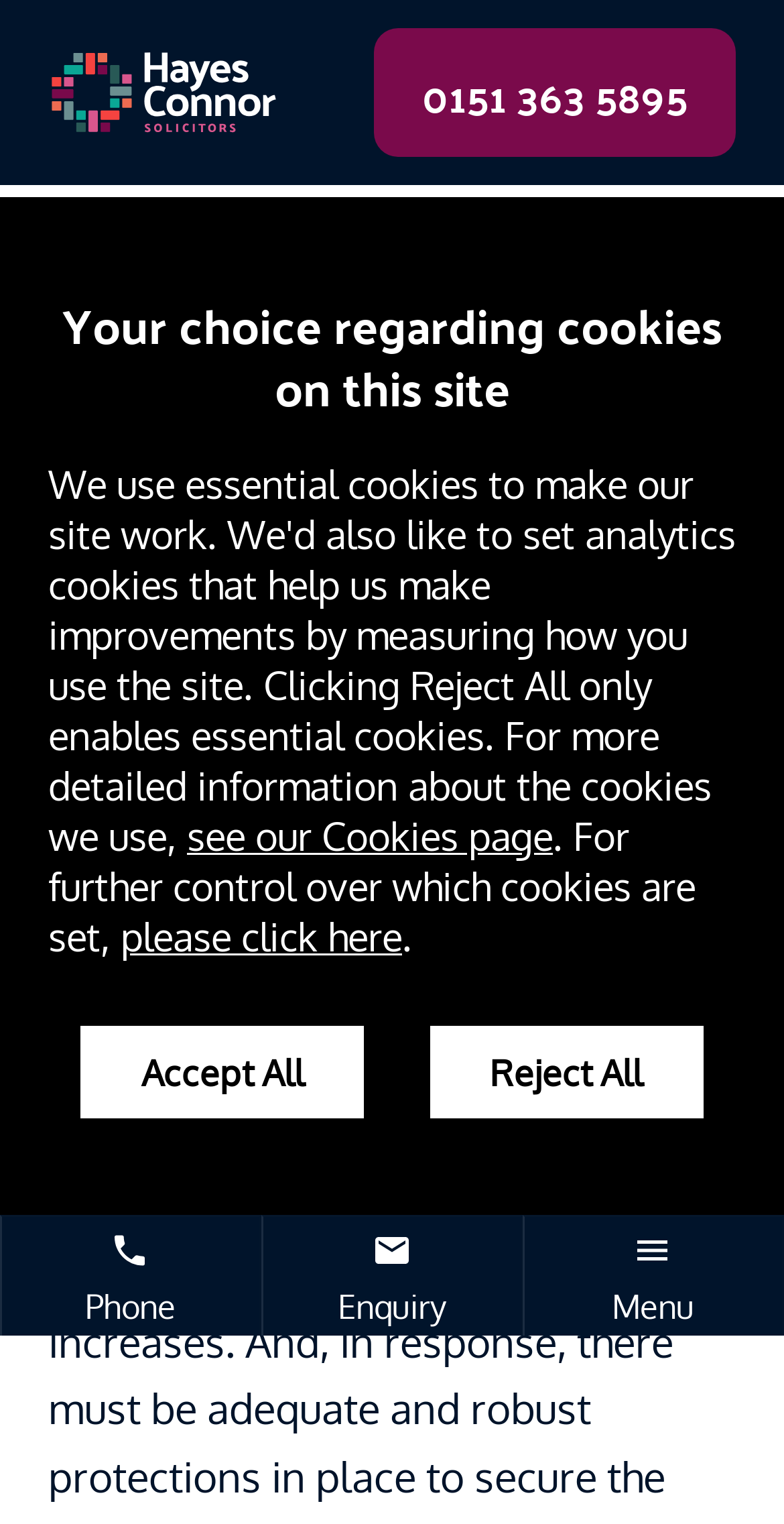What is the date of the news article?
Refer to the image and answer the question using a single word or phrase.

JULY 31, 2020